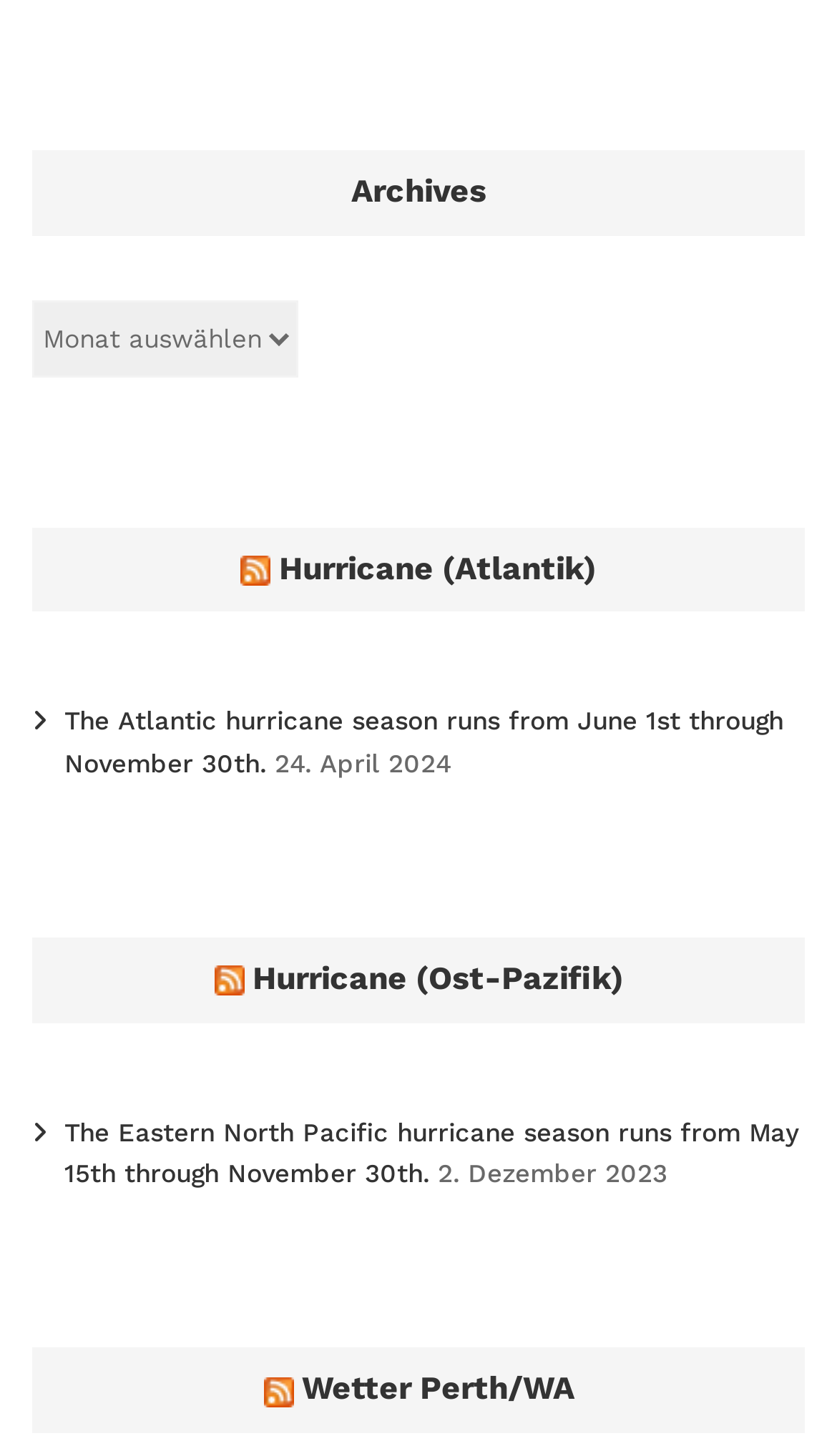Determine the bounding box coordinates of the element's region needed to click to follow the instruction: "View The Atlantic hurricane season information". Provide these coordinates as four float numbers between 0 and 1, formatted as [left, top, right, bottom].

[0.077, 0.485, 0.936, 0.535]